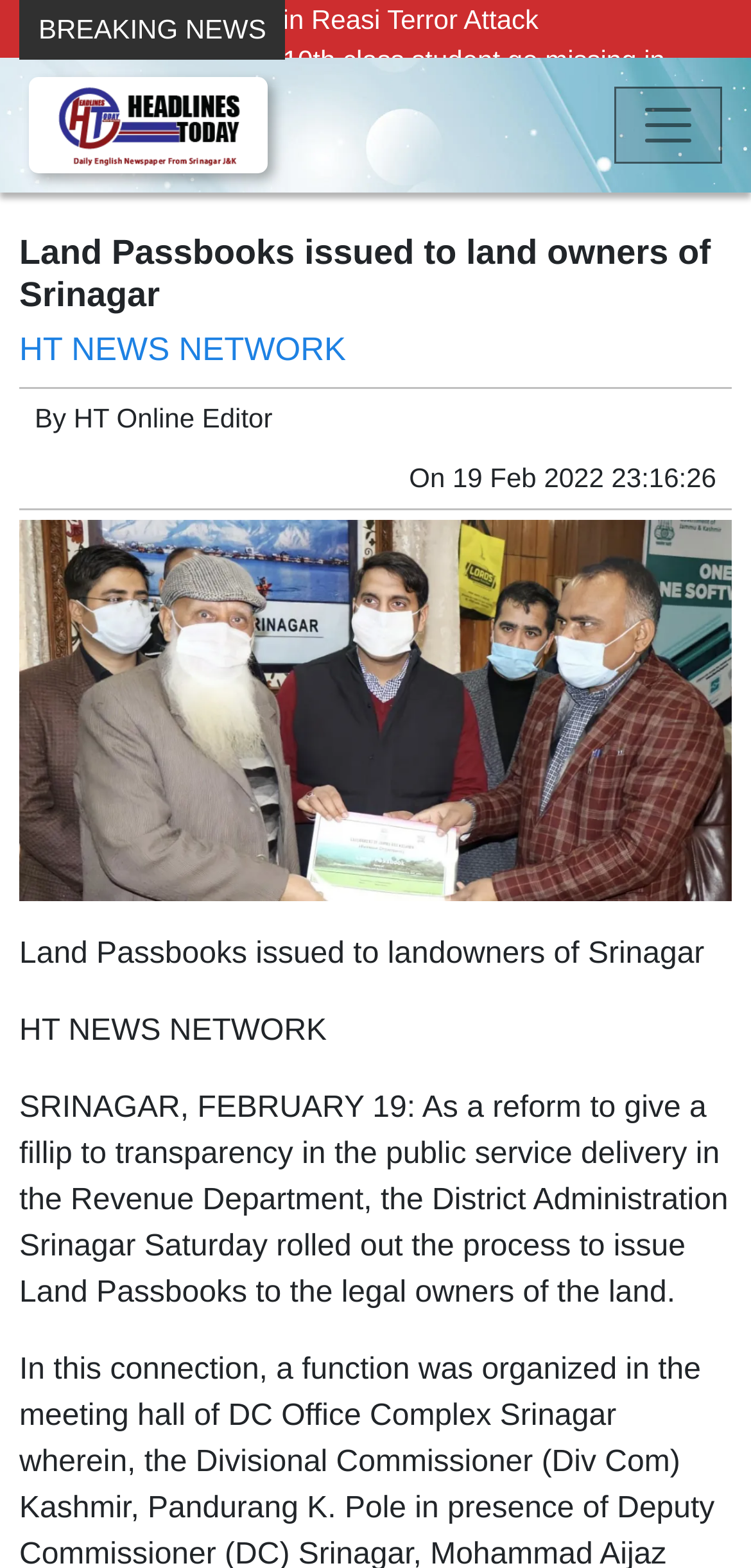What is the purpose of issuing Land Passbooks?
Refer to the image and provide a one-word or short phrase answer.

To give a fillip to transparency in the public service delivery